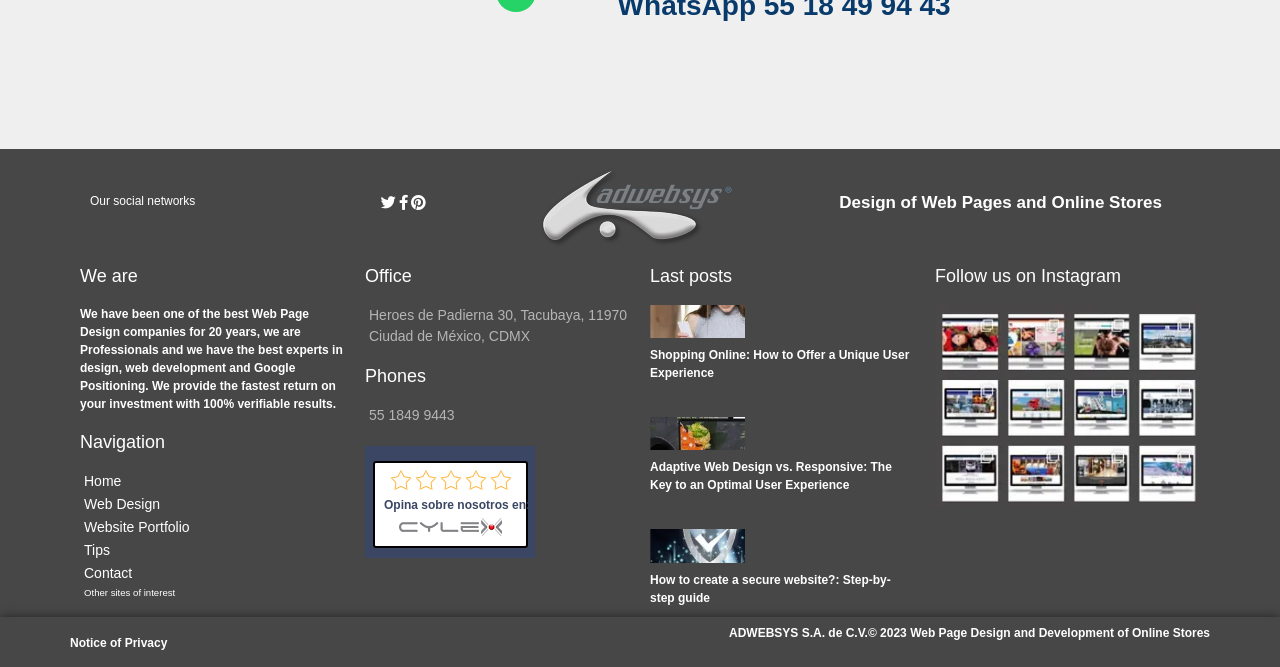Specify the bounding box coordinates of the region I need to click to perform the following instruction: "View Website Portfolio". The coordinates must be four float numbers in the range of 0 to 1, i.e., [left, top, right, bottom].

[0.062, 0.774, 0.27, 0.806]